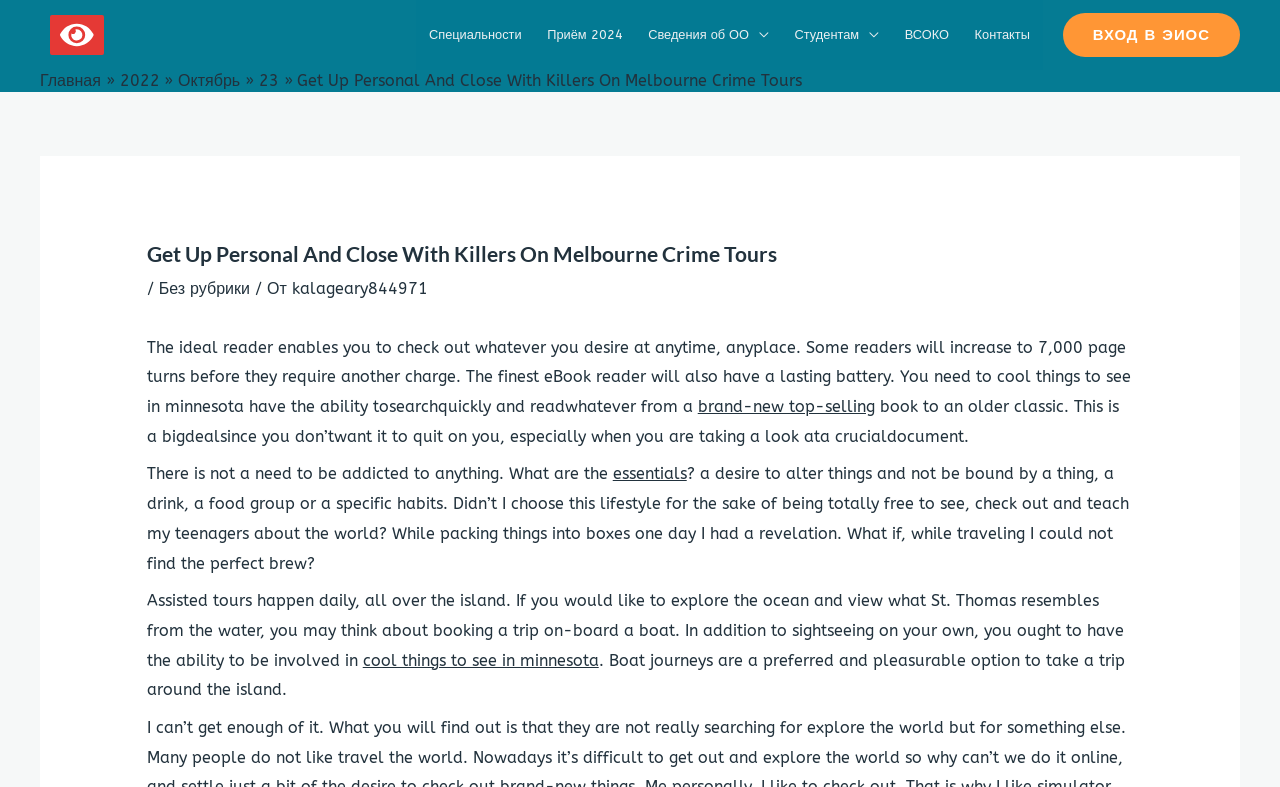Determine the bounding box coordinates for the clickable element to execute this instruction: "Click on the 'Специальности' link". Provide the coordinates as four float numbers between 0 and 1, i.e., [left, top, right, bottom].

[0.325, 0.0, 0.417, 0.089]